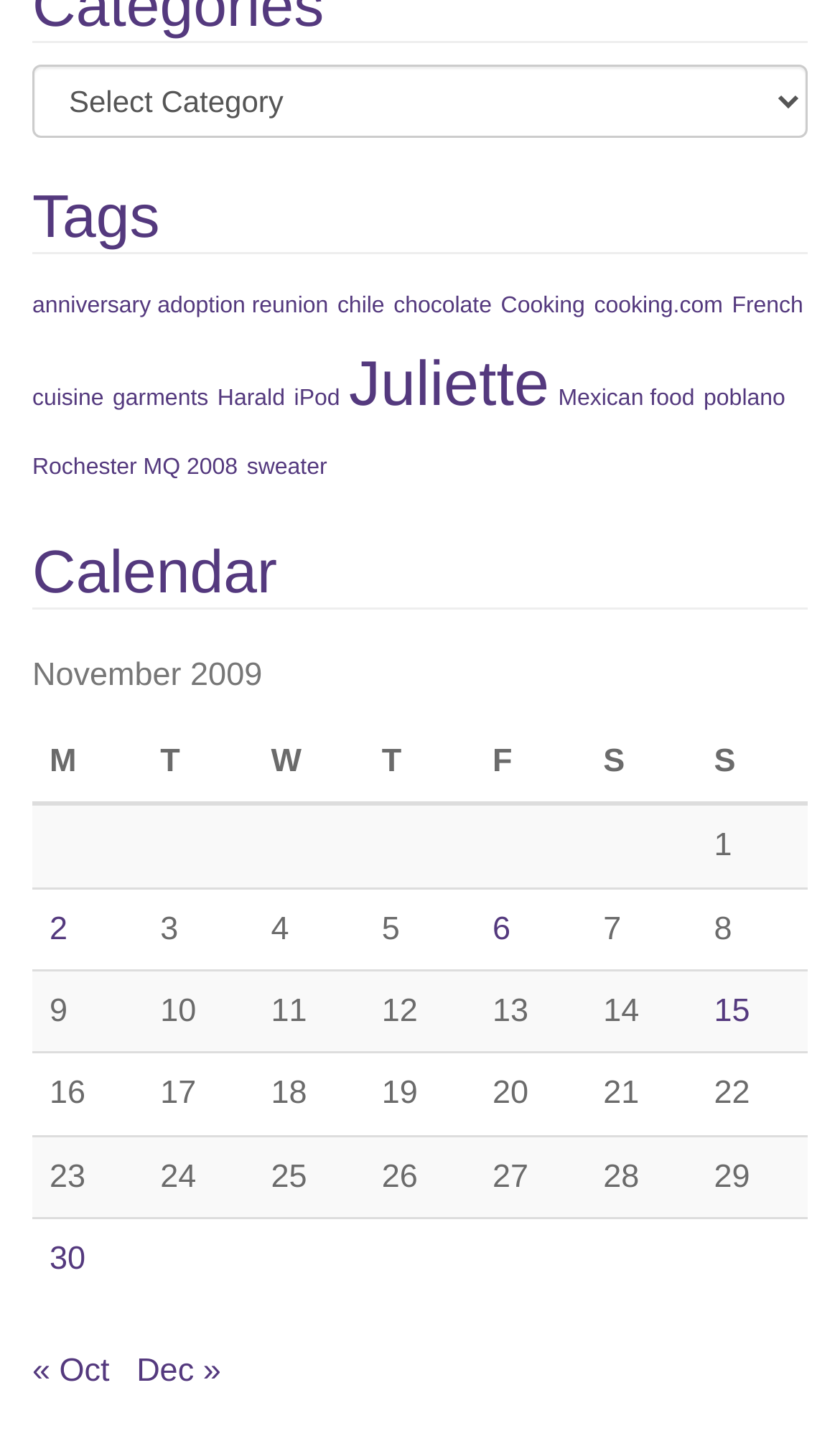How many columns are in the calendar table?
Provide a thorough and detailed answer to the question.

The calendar table has column headers 'M', 'T', 'W', 'T', 'F', 'S', and 'S', indicating that there are 7 columns in the table.